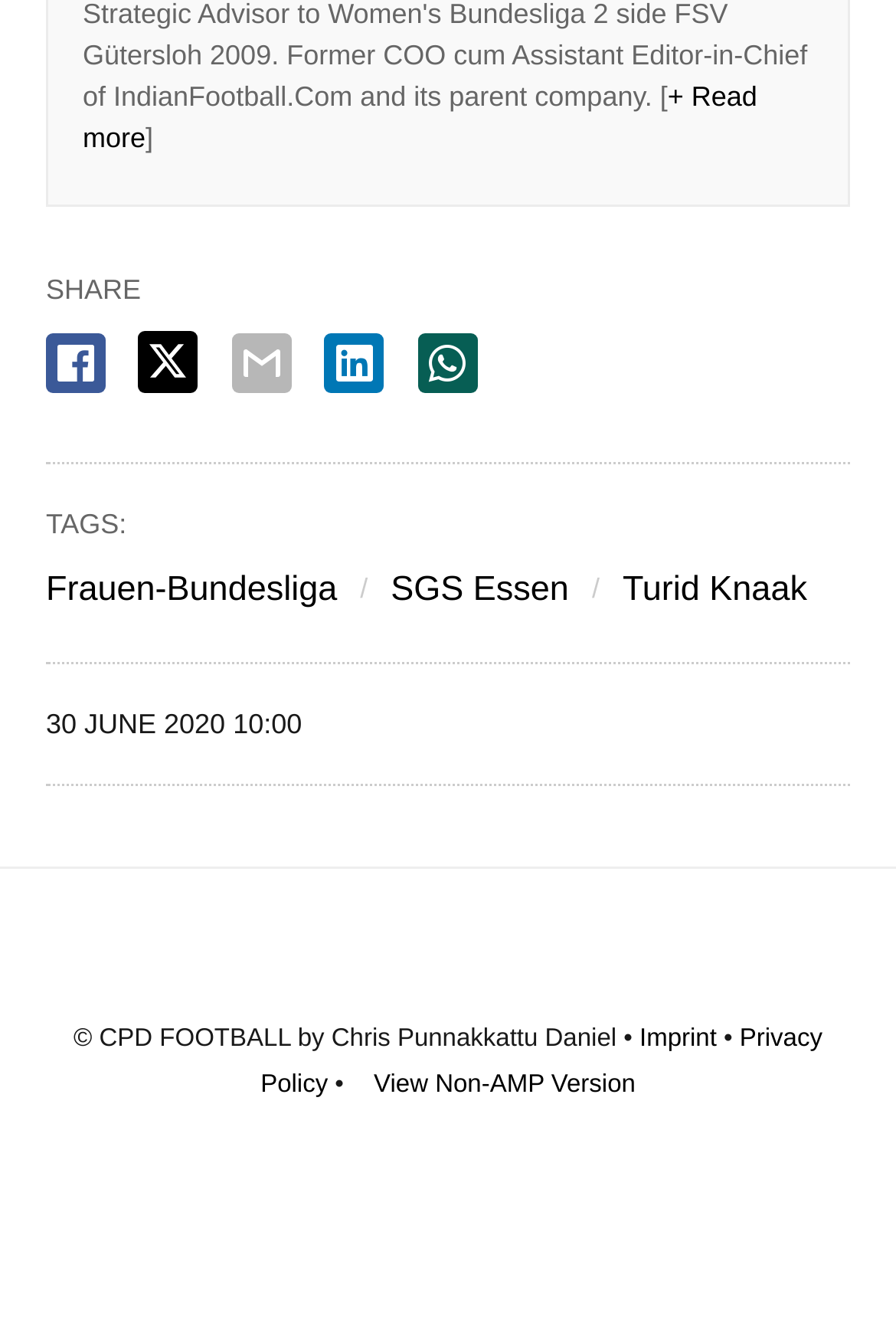Please answer the following question using a single word or phrase: 
How many tags are mentioned on the webpage?

2